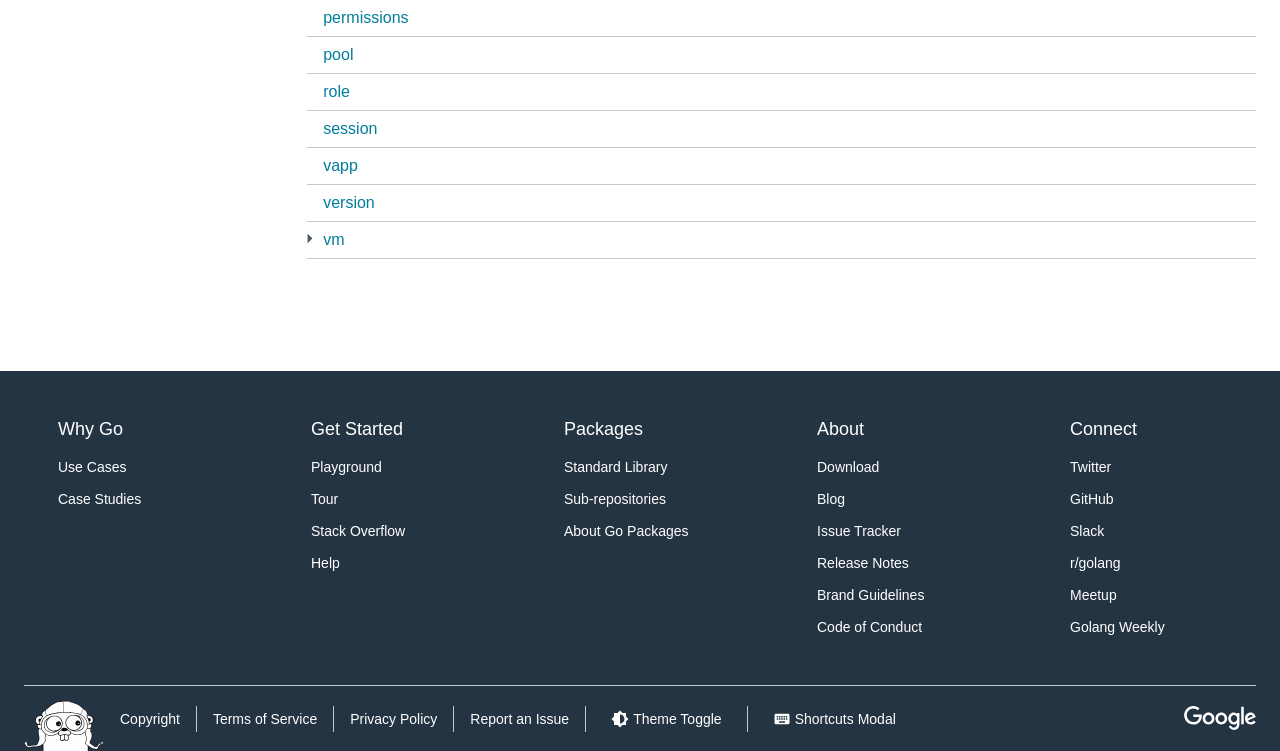Based on the element description Theme Toggle, identify the bounding box of the UI element in the given webpage screenshot. The coordinates should be in the format (top-left x, top-left y, bottom-right x, bottom-right y) and must be between 0 and 1.

[0.47, 0.929, 0.571, 0.985]